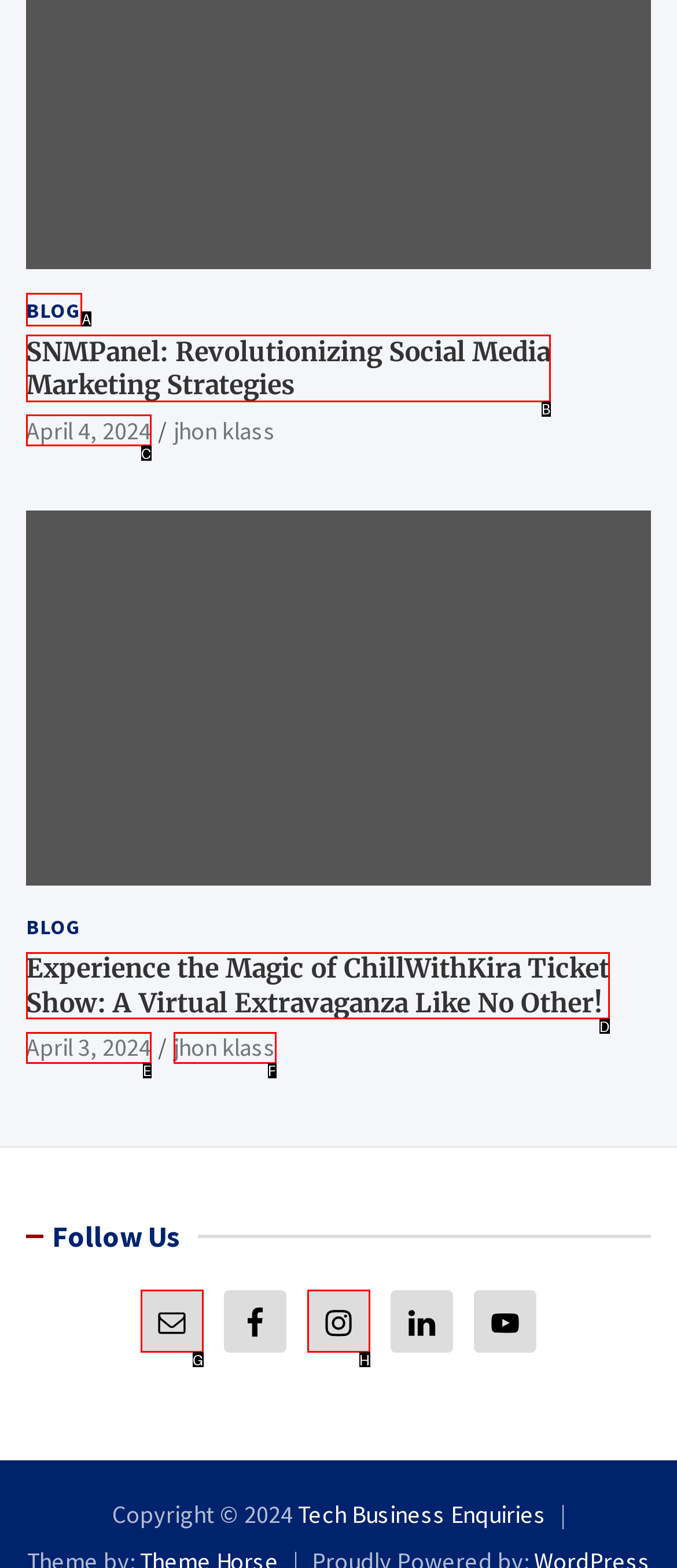Determine which option fits the following description: April 4, 2024
Answer with the corresponding option's letter directly.

C